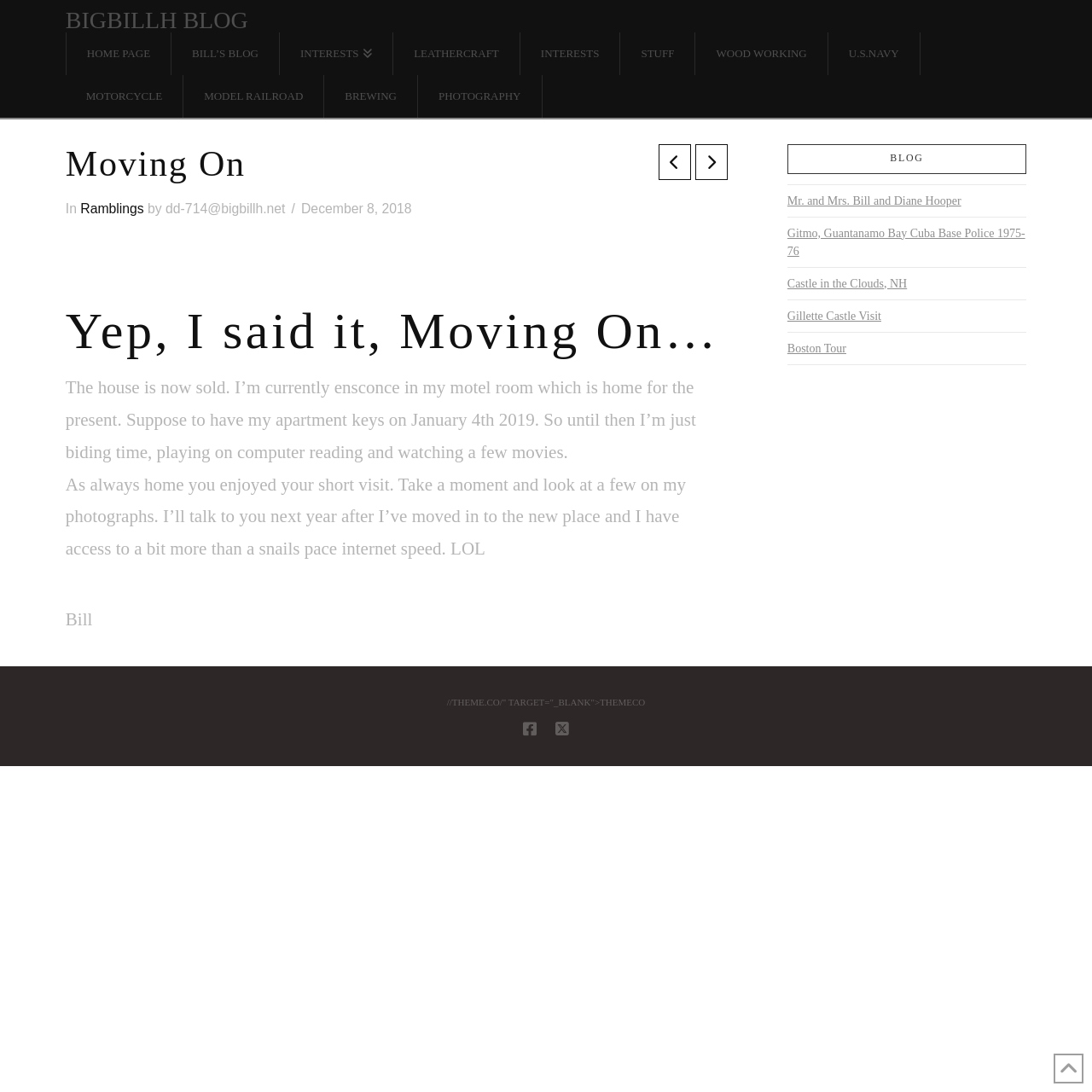Locate the bounding box coordinates of the region to be clicked to comply with the following instruction: "read Bill's blog". The coordinates must be four float numbers between 0 and 1, in the form [left, top, right, bottom].

[0.157, 0.03, 0.256, 0.069]